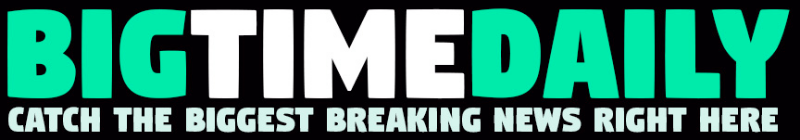What topic is the article about?
Look at the image and construct a detailed response to the question.

The article titled 'How to Help People to Detox from Alcohol at Home?' indicates that the website is dedicated to providing insightful articles on various important topics, including health and wellness.